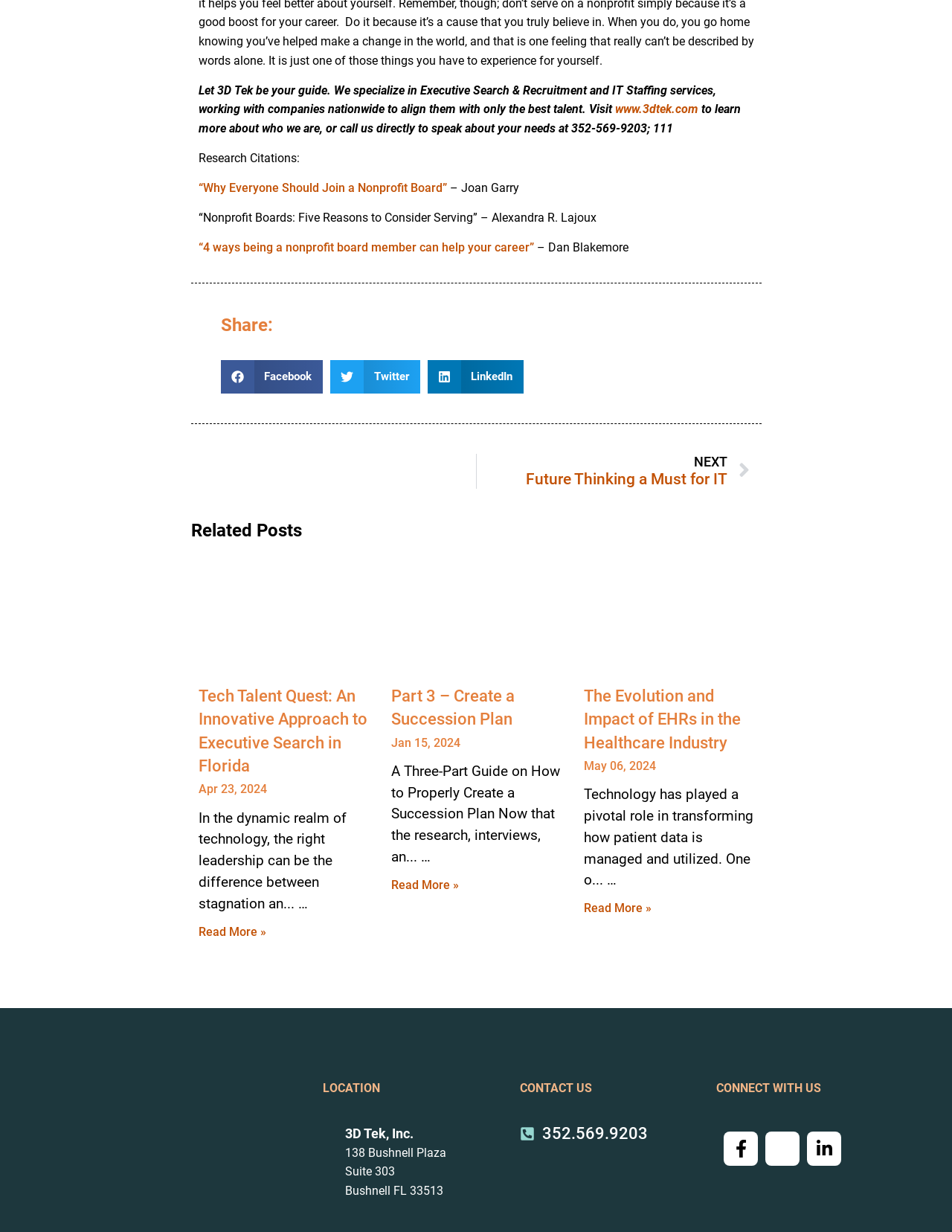Ascertain the bounding box coordinates for the UI element detailed here: "Read More »". The coordinates should be provided as [left, top, right, bottom] with each value being a float between 0 and 1.

[0.411, 0.712, 0.482, 0.724]